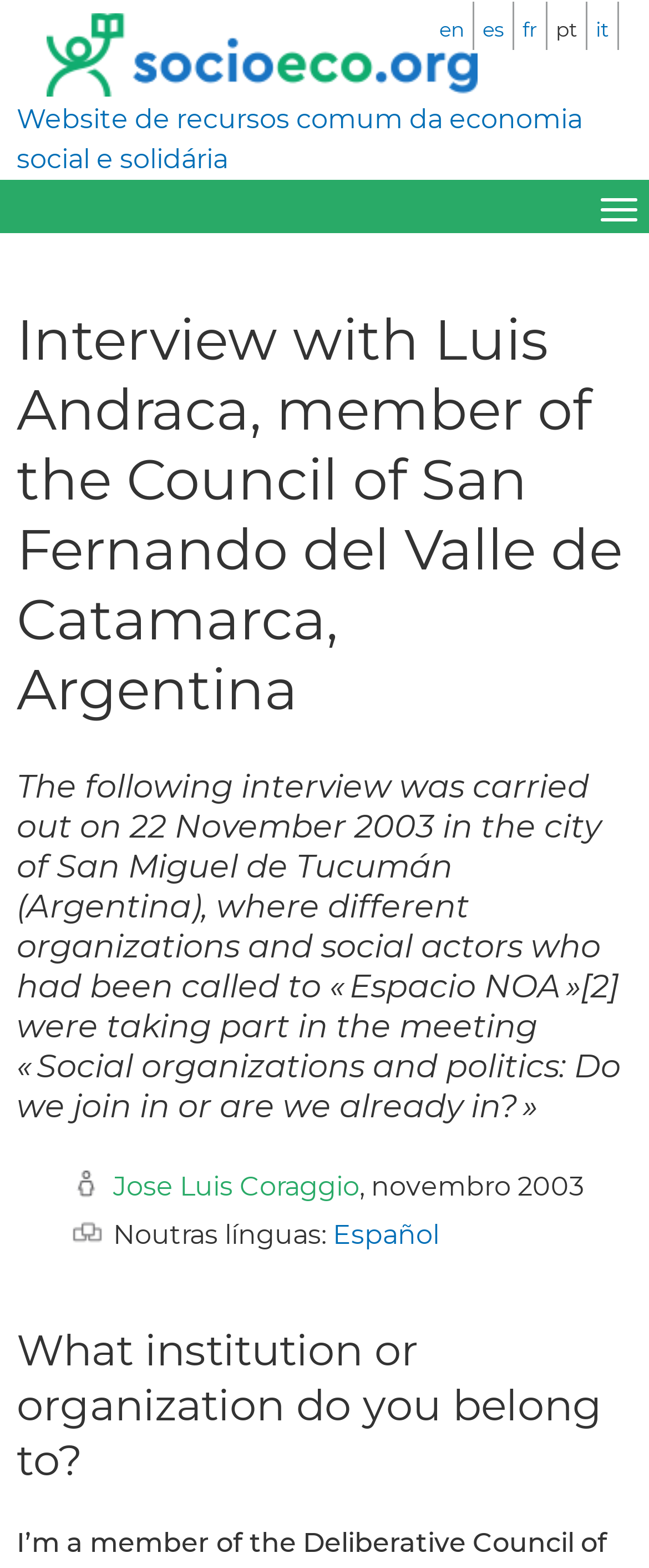Can you find the bounding box coordinates for the element that needs to be clicked to execute this instruction: "go to Website de recursos comum da economia social e solidária"? The coordinates should be given as four float numbers between 0 and 1, i.e., [left, top, right, bottom].

[0.026, 0.066, 0.897, 0.112]